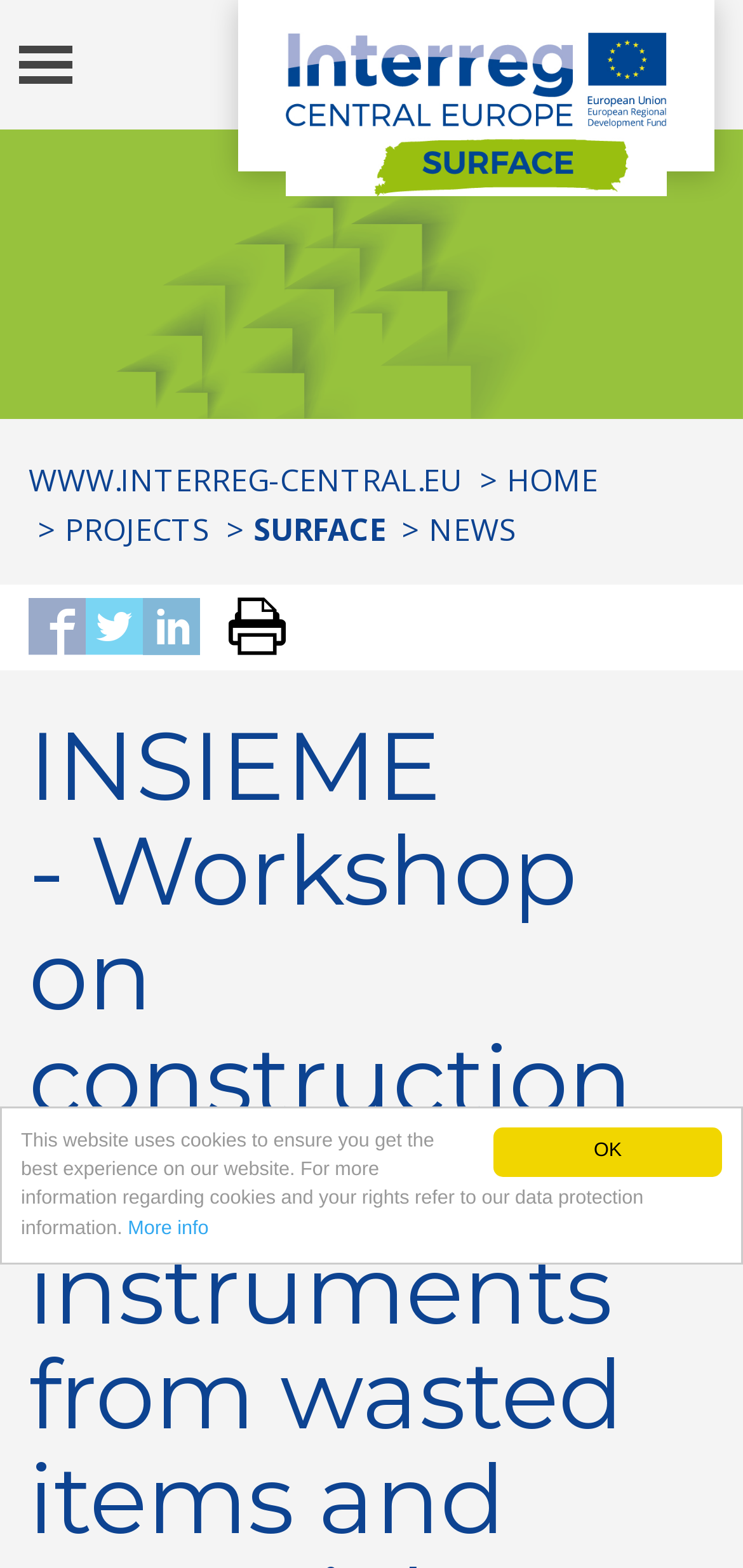Please identify the bounding box coordinates of the area that needs to be clicked to fulfill the following instruction: "Click the project link."

[0.087, 0.324, 0.282, 0.351]